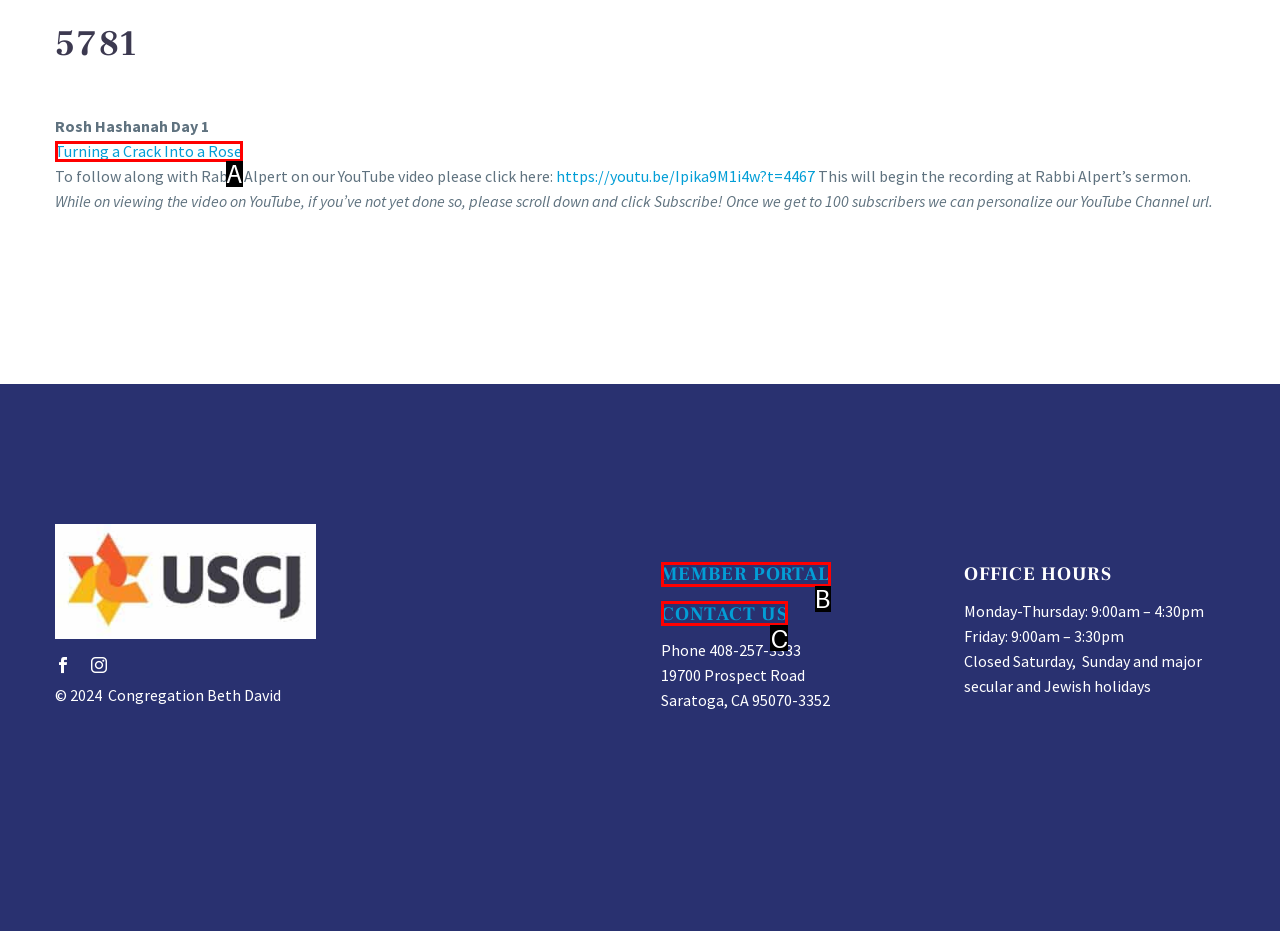Select the HTML element that corresponds to the description: MEMBER PORTAL. Reply with the letter of the correct option.

B